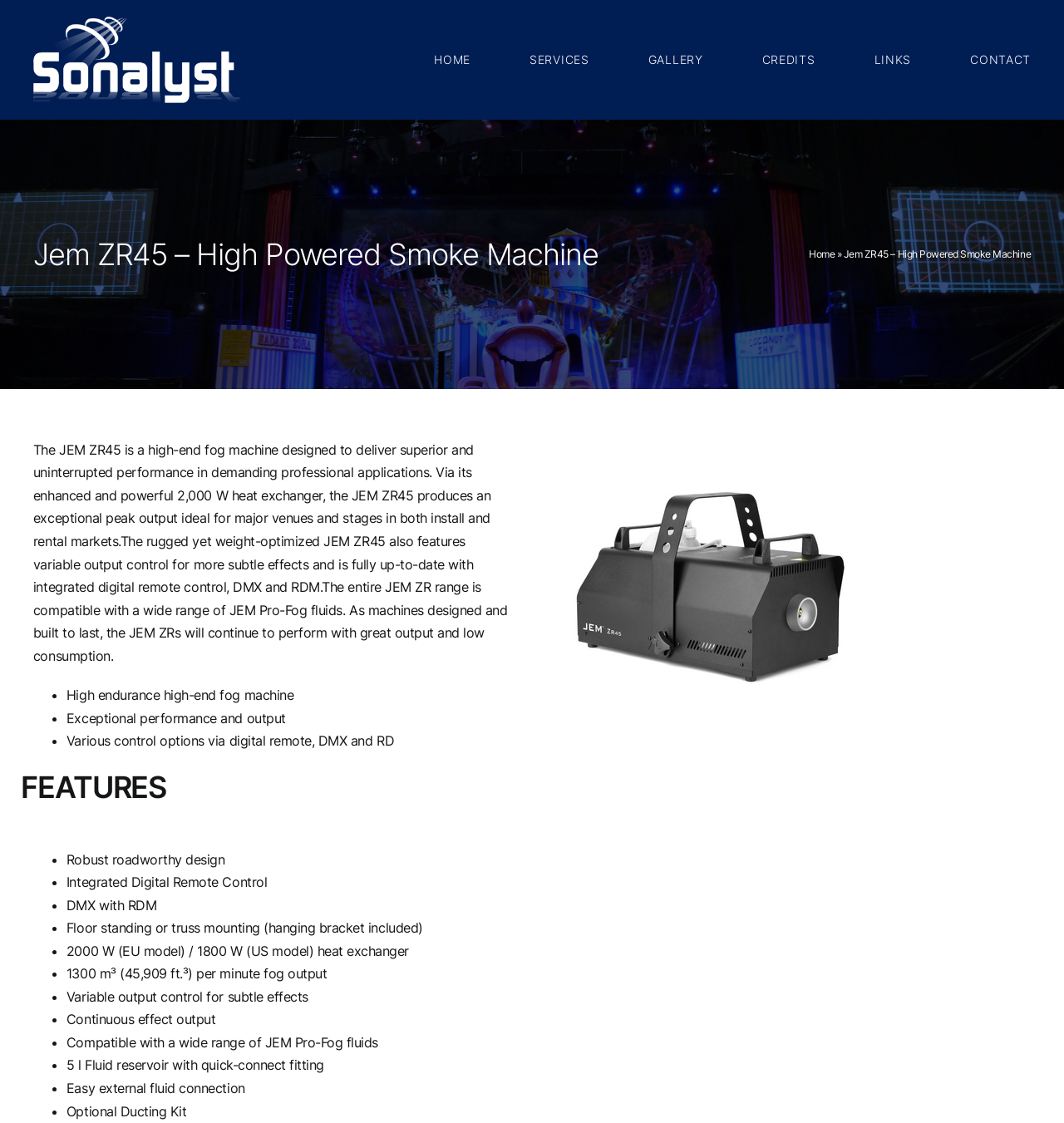Could you find the bounding box coordinates of the clickable area to complete this instruction: "Click the CONTACT link"?

[0.912, 0.044, 0.969, 0.062]